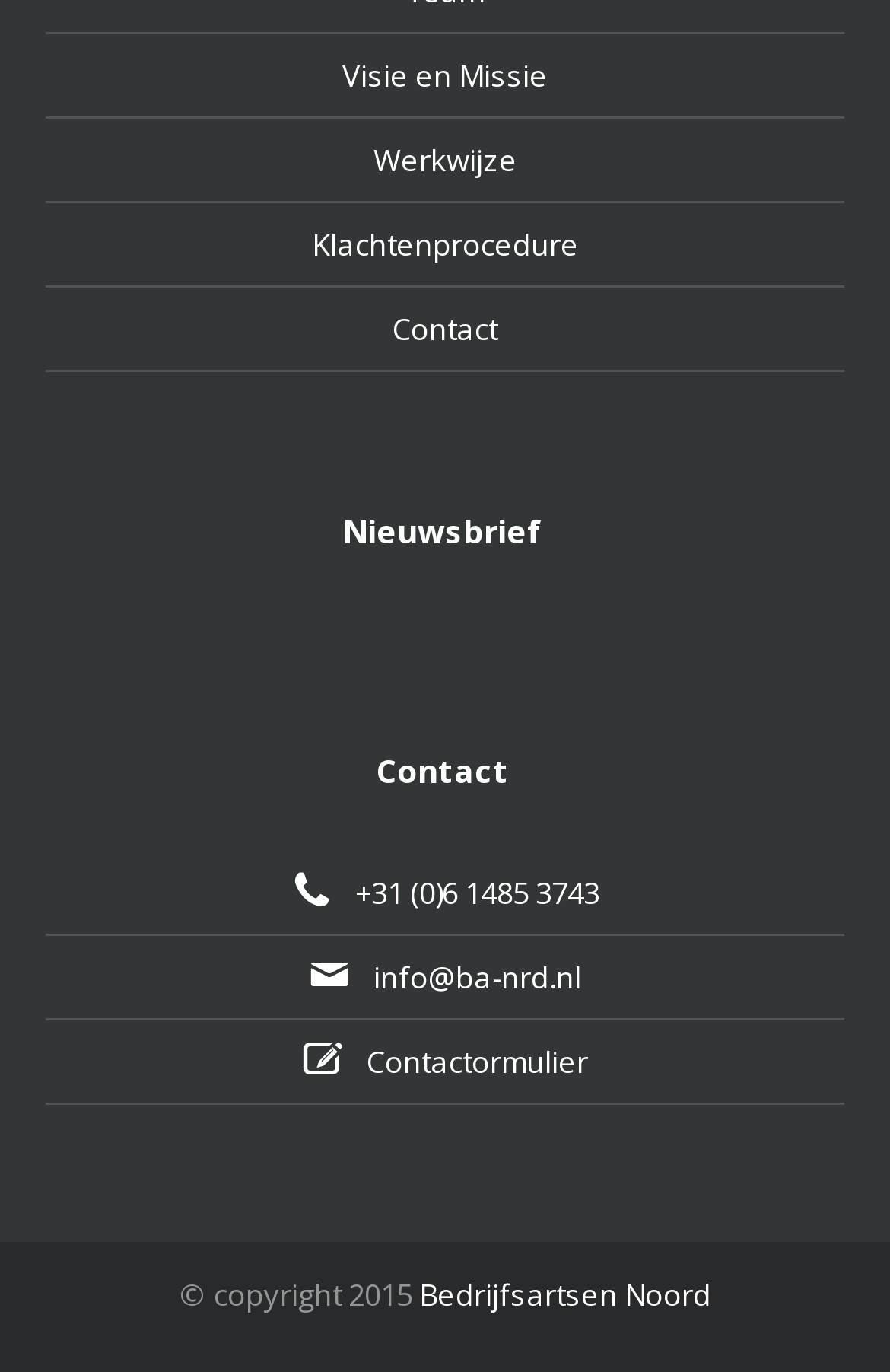Given the element description +31 (0)6 1485 3743, predict the bounding box coordinates for the UI element in the webpage screenshot. The format should be (top-left x, top-left y, bottom-right x, bottom-right y), and the values should be between 0 and 1.

[0.051, 0.621, 0.949, 0.682]